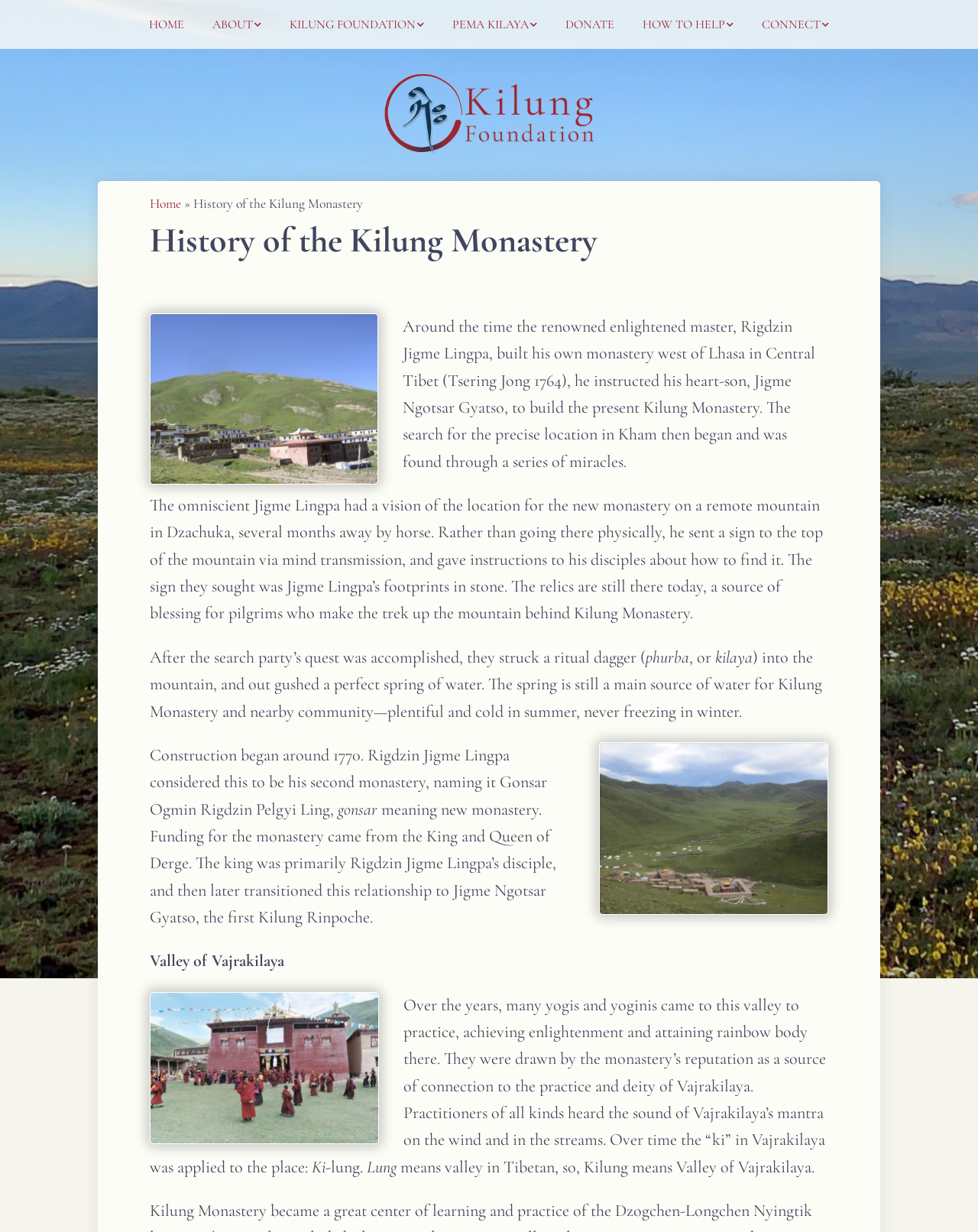With reference to the image, please provide a detailed answer to the following question: What is the location of the monastery?

The text states that the monastery is located in Dzachuka, Tibet, and that it was built on a remote mountain in this region.